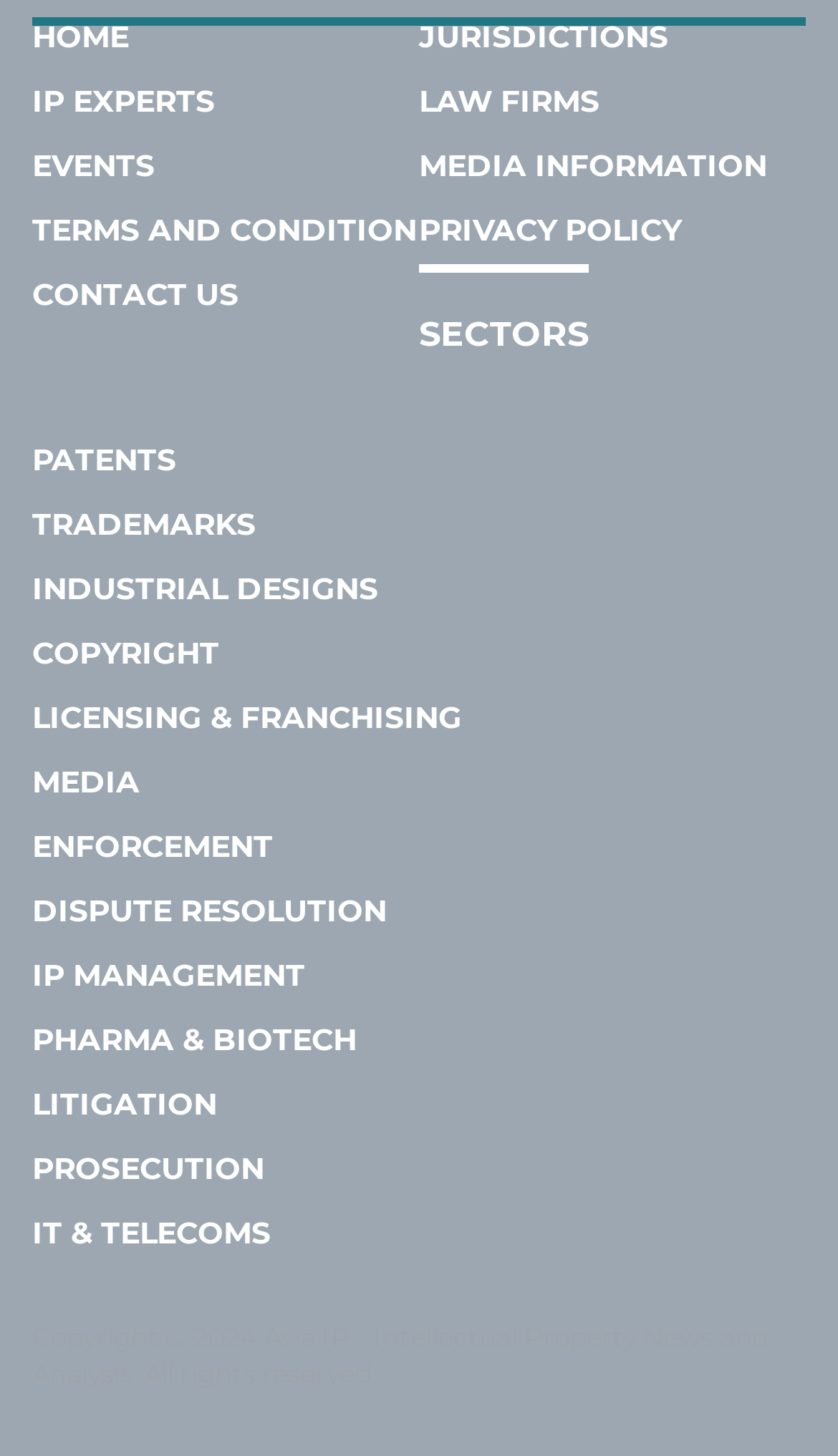Identify and provide the bounding box coordinates of the UI element described: "IP Experts". The coordinates should be formatted as [left, top, right, bottom], with each number being a float between 0 and 1.

[0.038, 0.055, 0.256, 0.082]